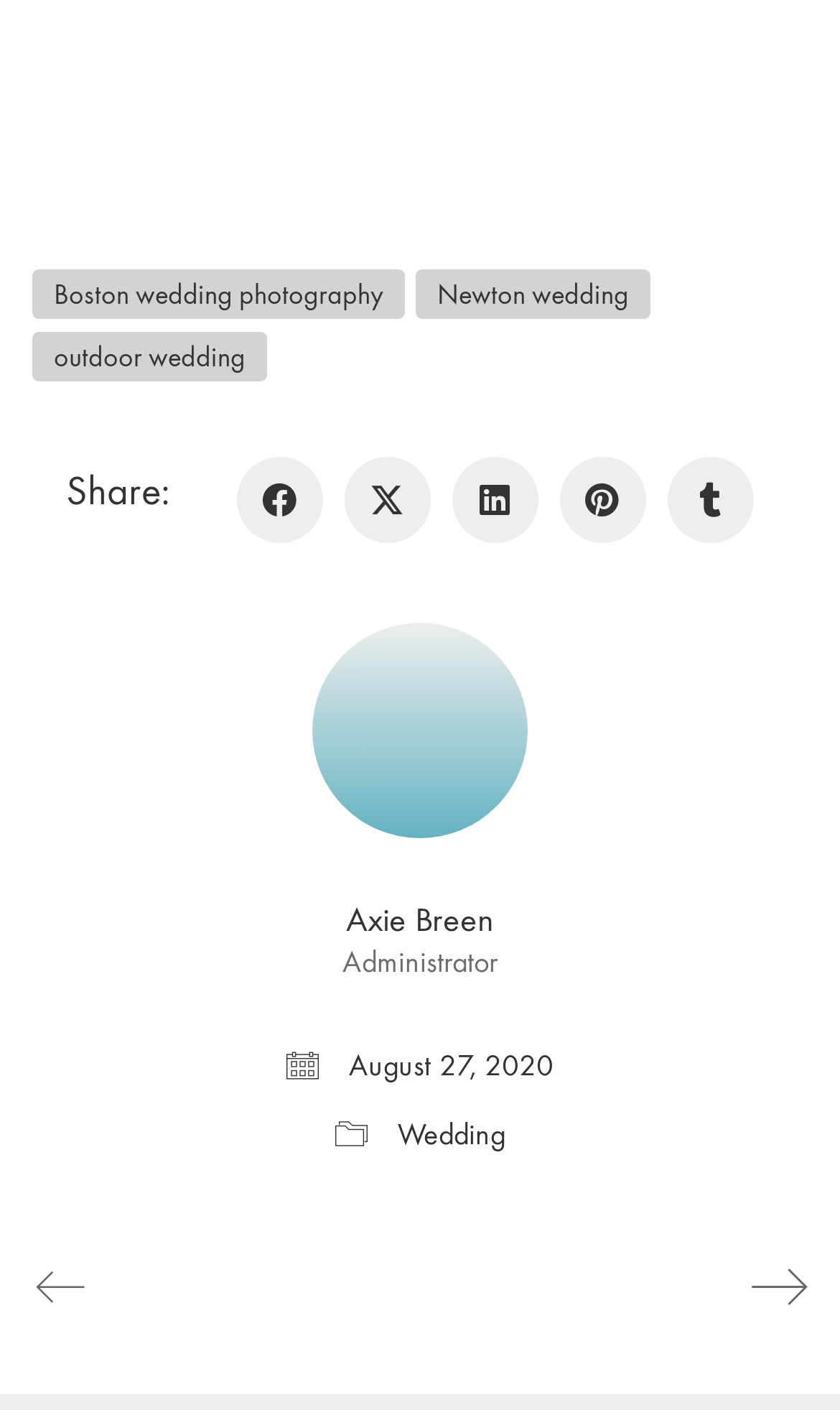What is the topic of the webpage?
Please provide a single word or phrase as the answer based on the screenshot.

Wedding photography